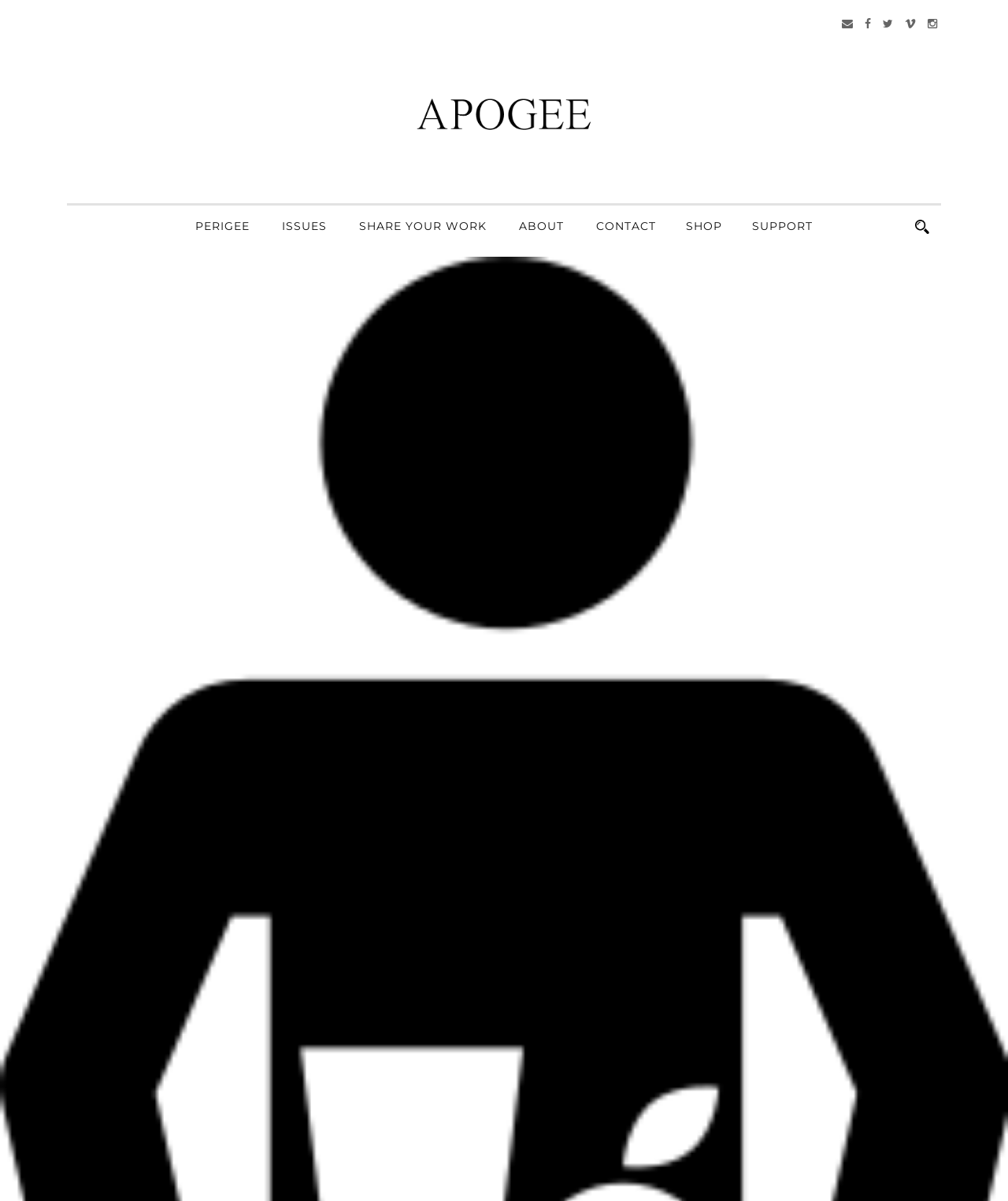How many navigation links are present?
Using the information from the image, provide a comprehensive answer to the question.

There are five navigation links present on the webpage: 'PERIGEE', 'ISSUES', 'CONTACT', 'SHOP', and 'SUPPORT'. These links are likely used to navigate to different sections of the journal's website.